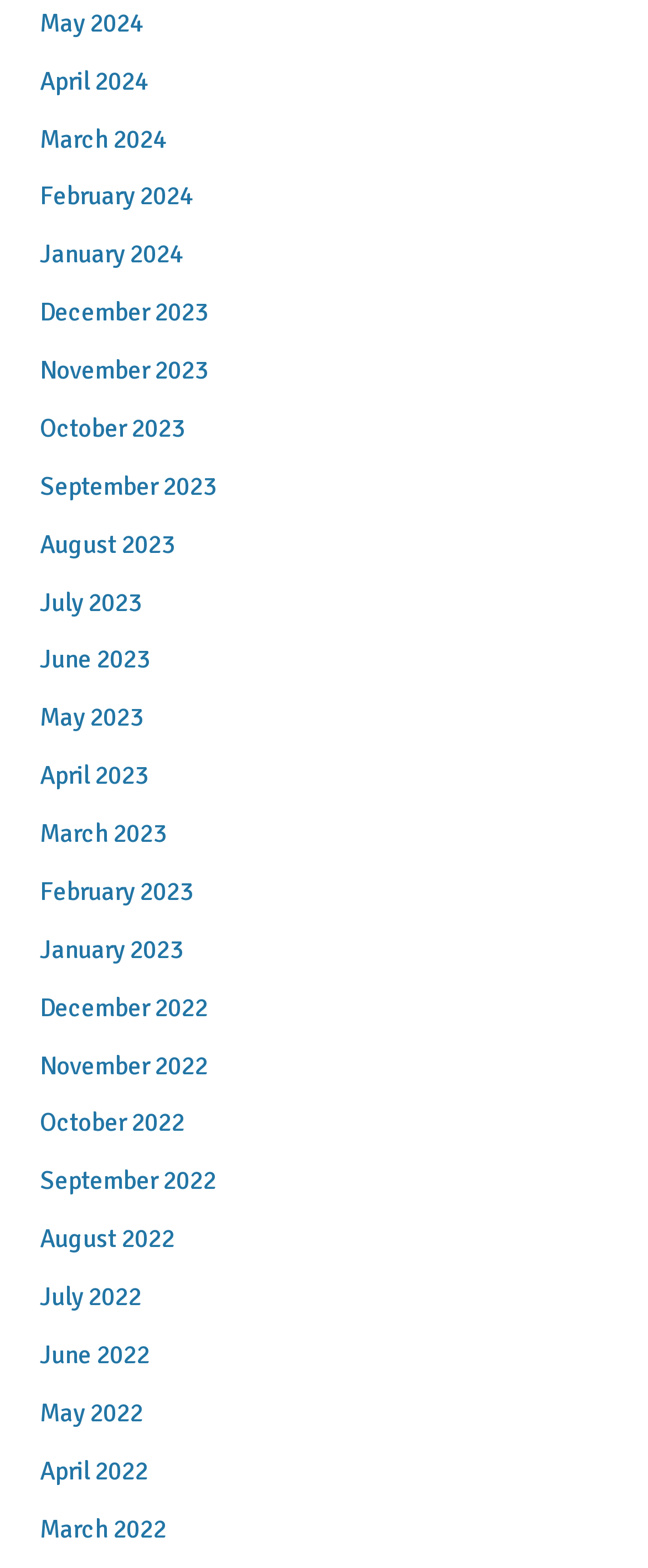Provide the bounding box coordinates for the UI element that is described by this text: "Home". The coordinates should be in the form of four float numbers between 0 and 1: [left, top, right, bottom].

None